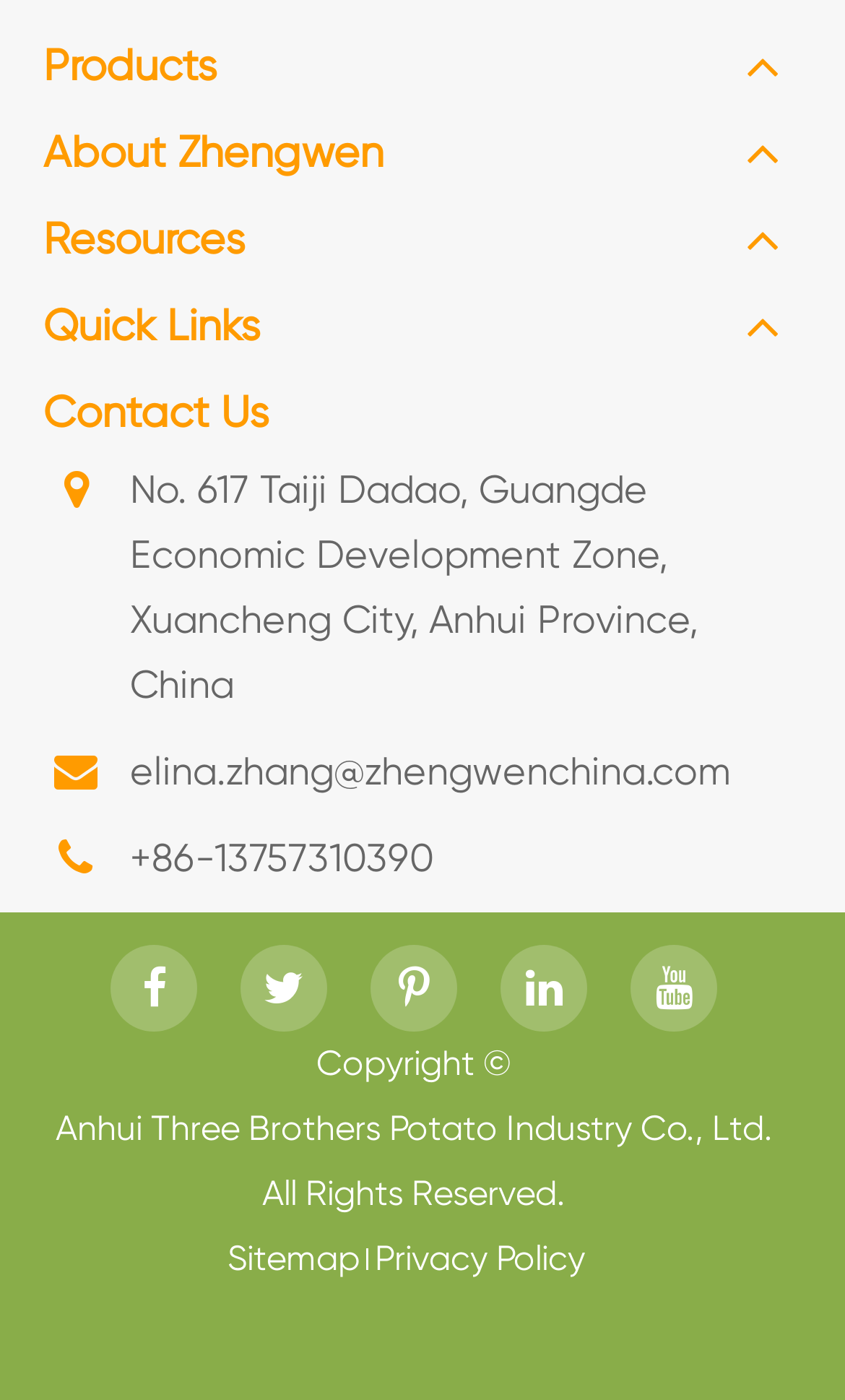Answer the question using only one word or a concise phrase: What is the email address?

elina.zhang@zhengwenchina.com